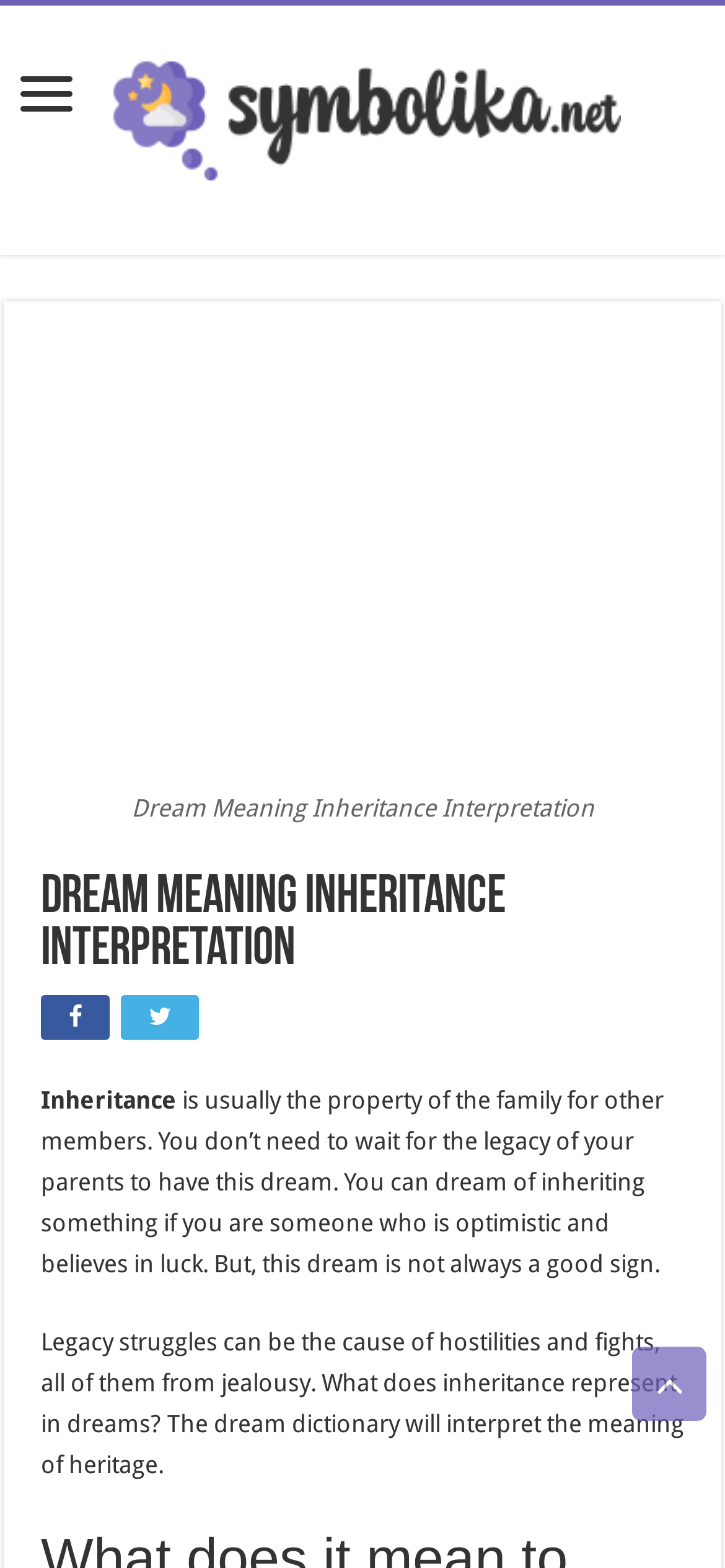Please provide a short answer using a single word or phrase for the question:
What is the purpose of the 'Scroll To Top' button?

To scroll to the top